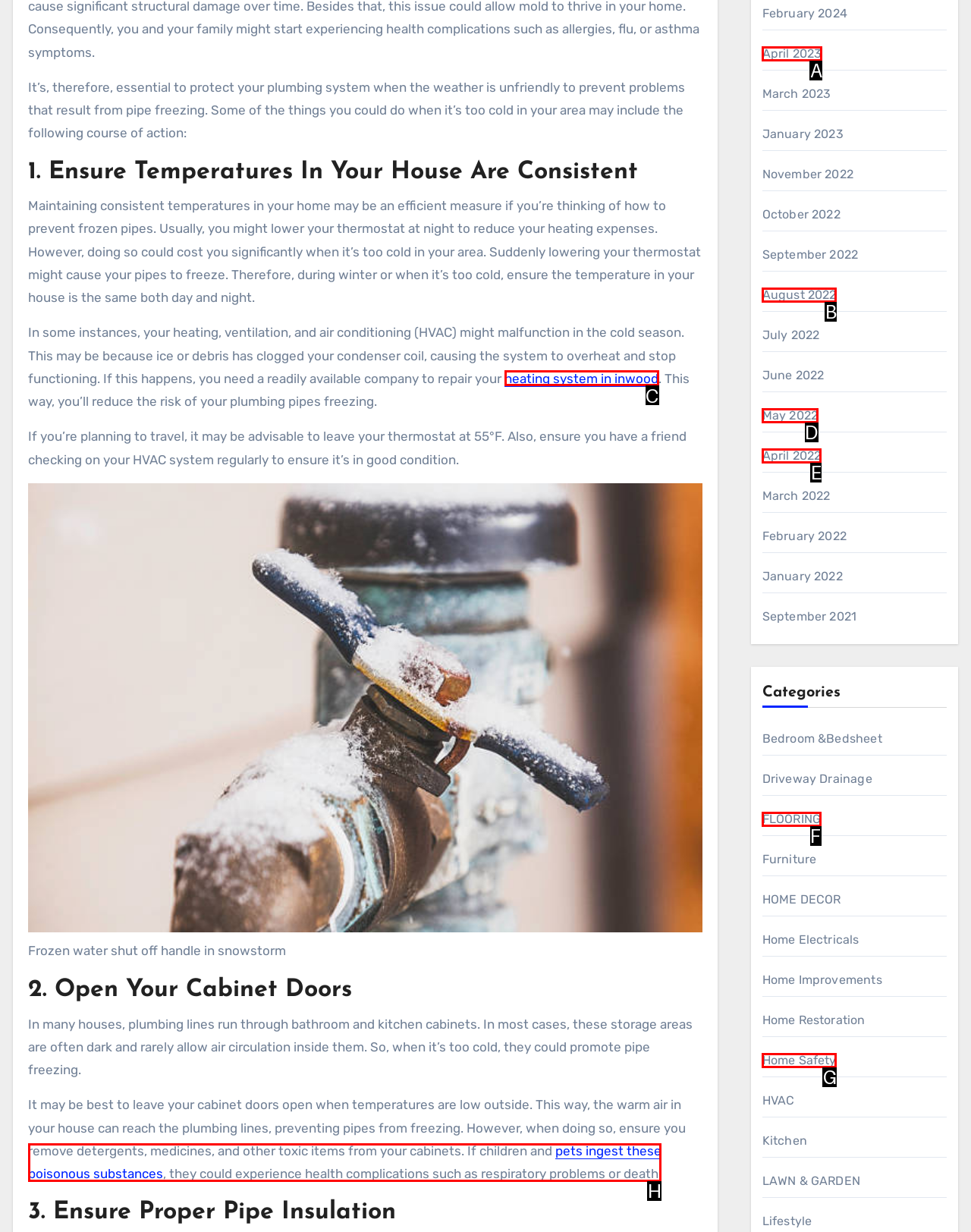Select the right option to accomplish this task: Open the link to read about pets ingesting poisonous substances. Reply with the letter corresponding to the correct UI element.

H